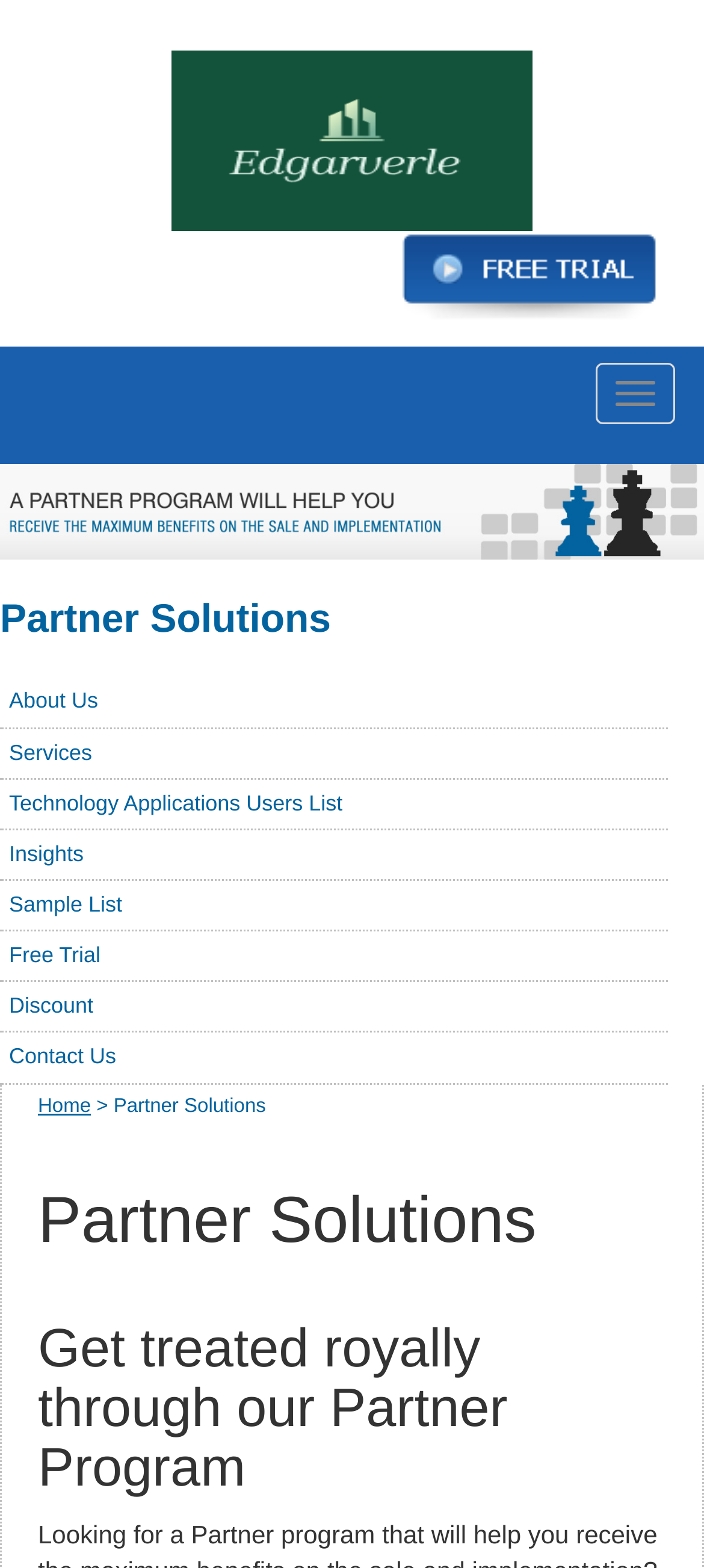Predict the bounding box coordinates of the UI element that matches this description: "Home". The coordinates should be in the format [left, top, right, bottom] with each value between 0 and 1.

[0.054, 0.698, 0.129, 0.712]